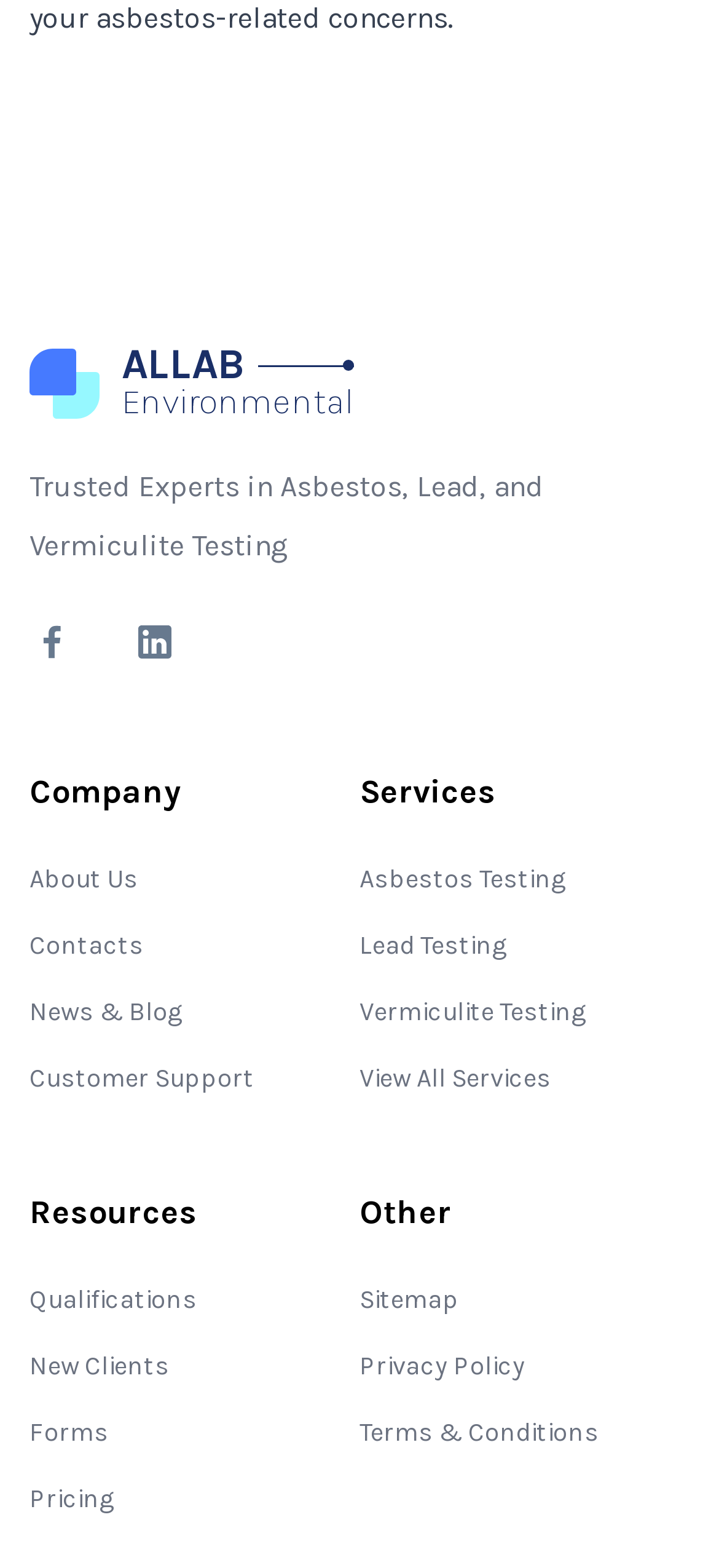Based on the element description, predict the bounding box coordinates (top-left x, top-left y, bottom-right x, bottom-right y) for the UI element in the screenshot: Terms & Conditions

[0.5, 0.904, 0.833, 0.924]